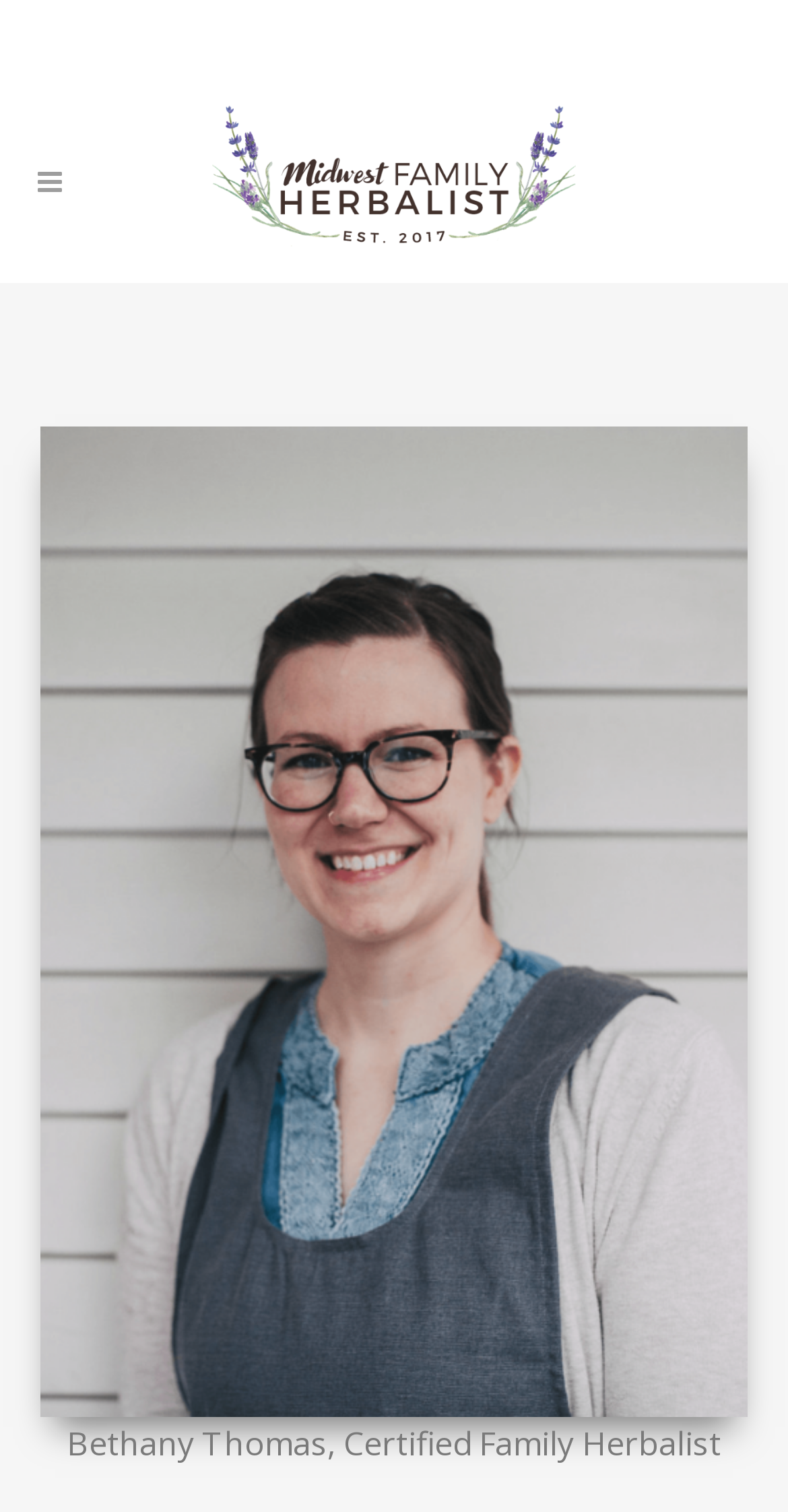Answer this question using a single word or a brief phrase:
What is the profession of Bethany Thomas?

Certified Family Herbalist